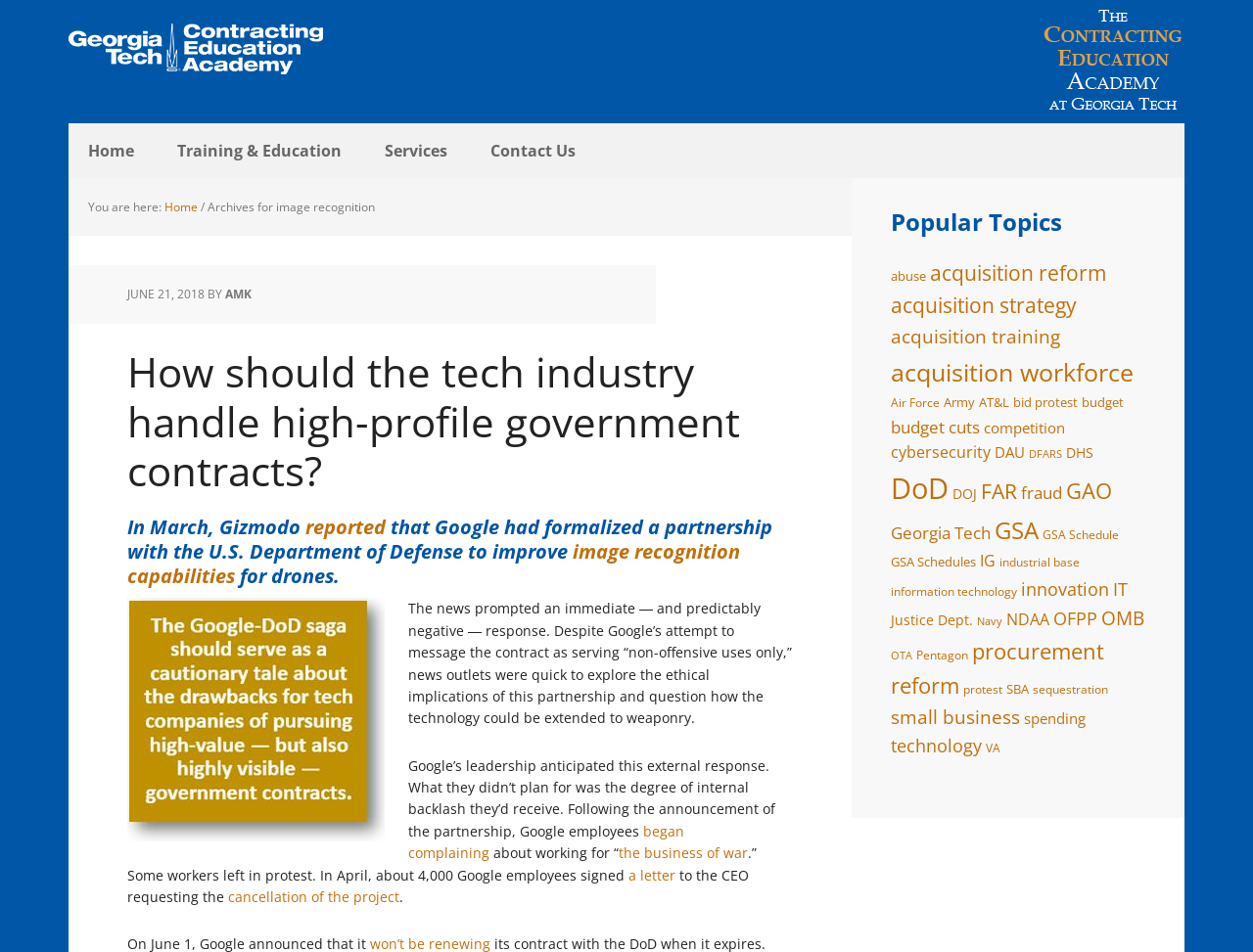What is the date of the latest article?
Refer to the screenshot and deliver a thorough answer to the question presented.

I found the date by looking at the time element associated with the latest article, which is displayed below the title.